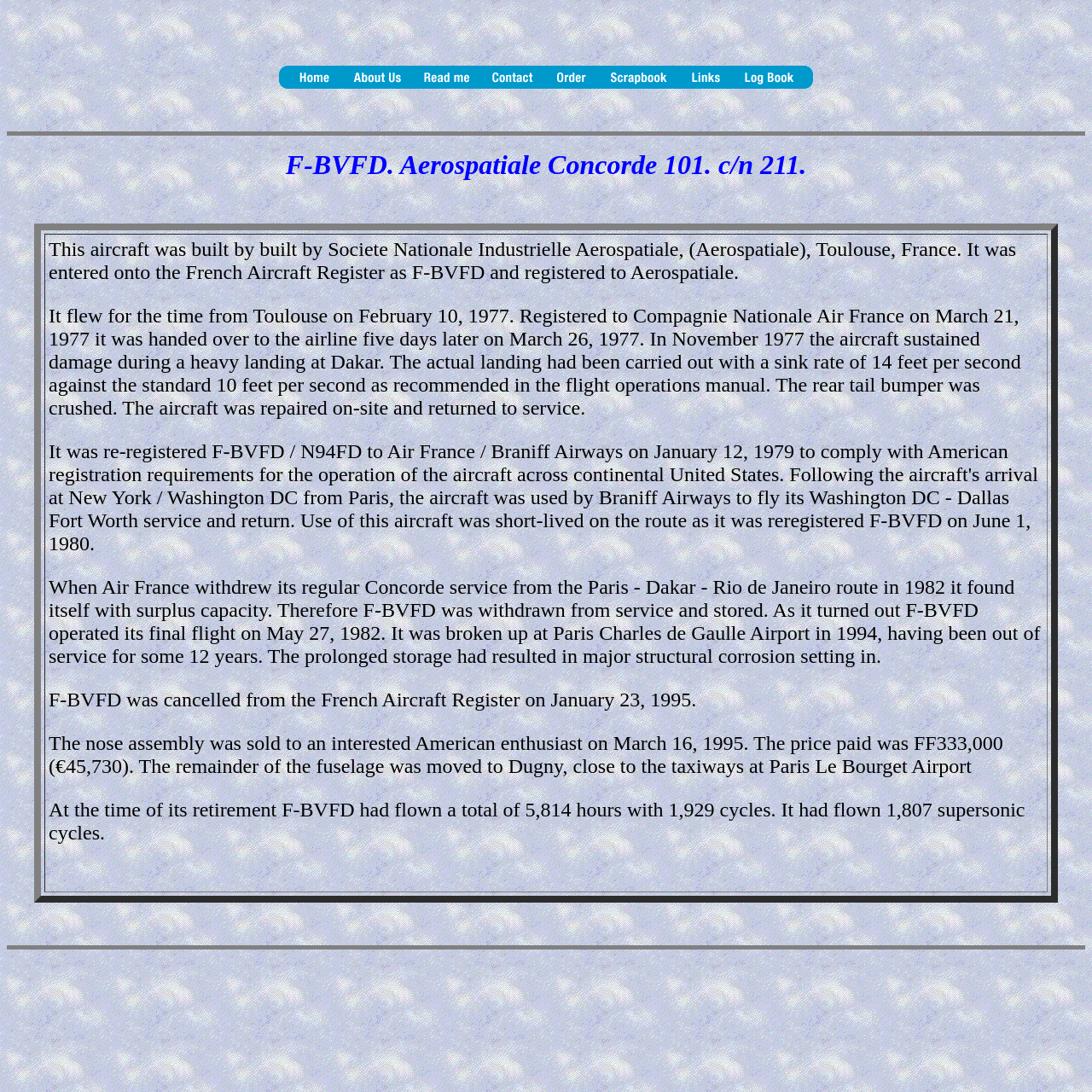How many supersonic cycles did the Concorde fly?
Based on the screenshot, respond with a single word or phrase.

1,807